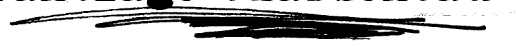Explain the scene depicted in the image, including all details.

The image features a stylized graphic design element, characterized by bold, flowing lines that convey movement and energy. The interplay of thick and thin black strokes creates a dynamic visual effect, suggesting themes of freedom and expression. A prominent dot adds a focal point, enhancing the overall composition. This artistic representation complements the themes of passion and humanity expressed by Santiago Charboneau, a photographer who aims to capture moments of emotional release and social awareness. The design reflects the essence of his work, capturing the spirit of moments where individuals are engaged in activities that resonate deeply with their passions.